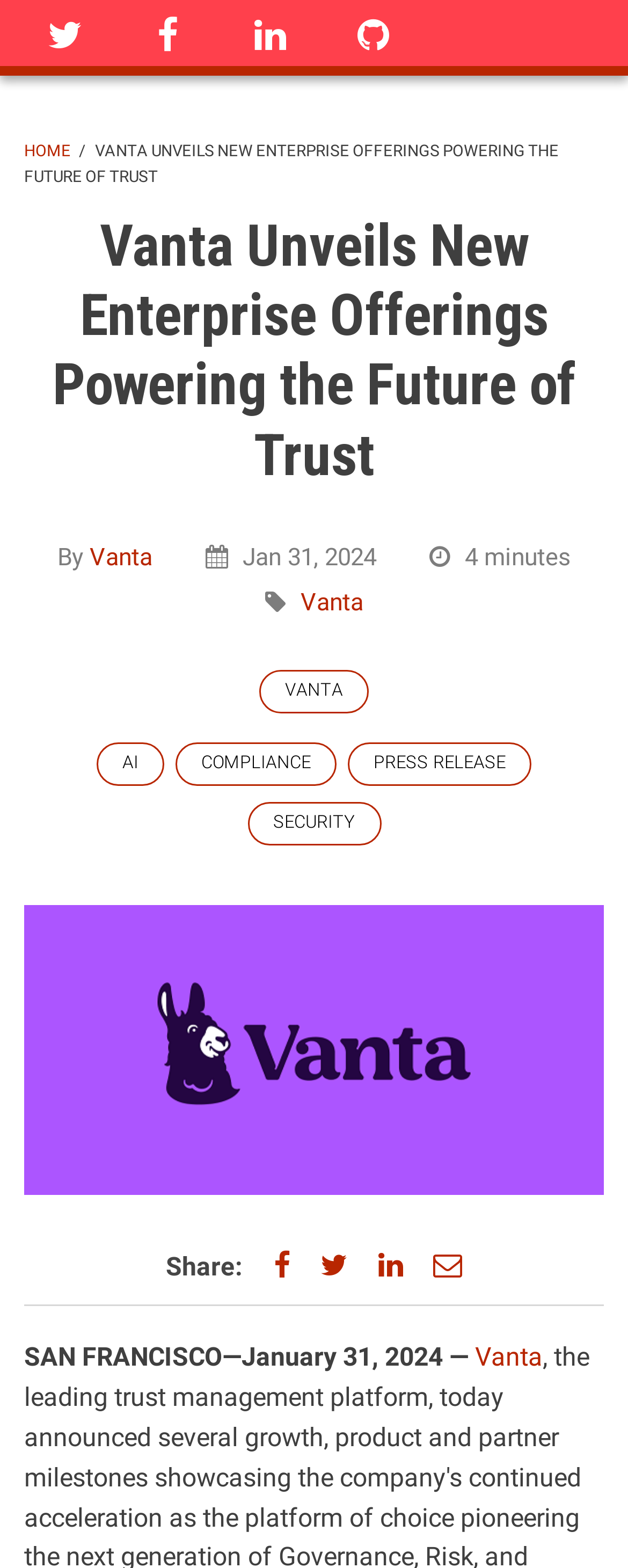Refer to the image and provide a thorough answer to this question:
What is the date mentioned in the article?

I found the answer by looking at the text content of the webpage, specifically the static text 'Jan 31, 2024' which is mentioned as a date.